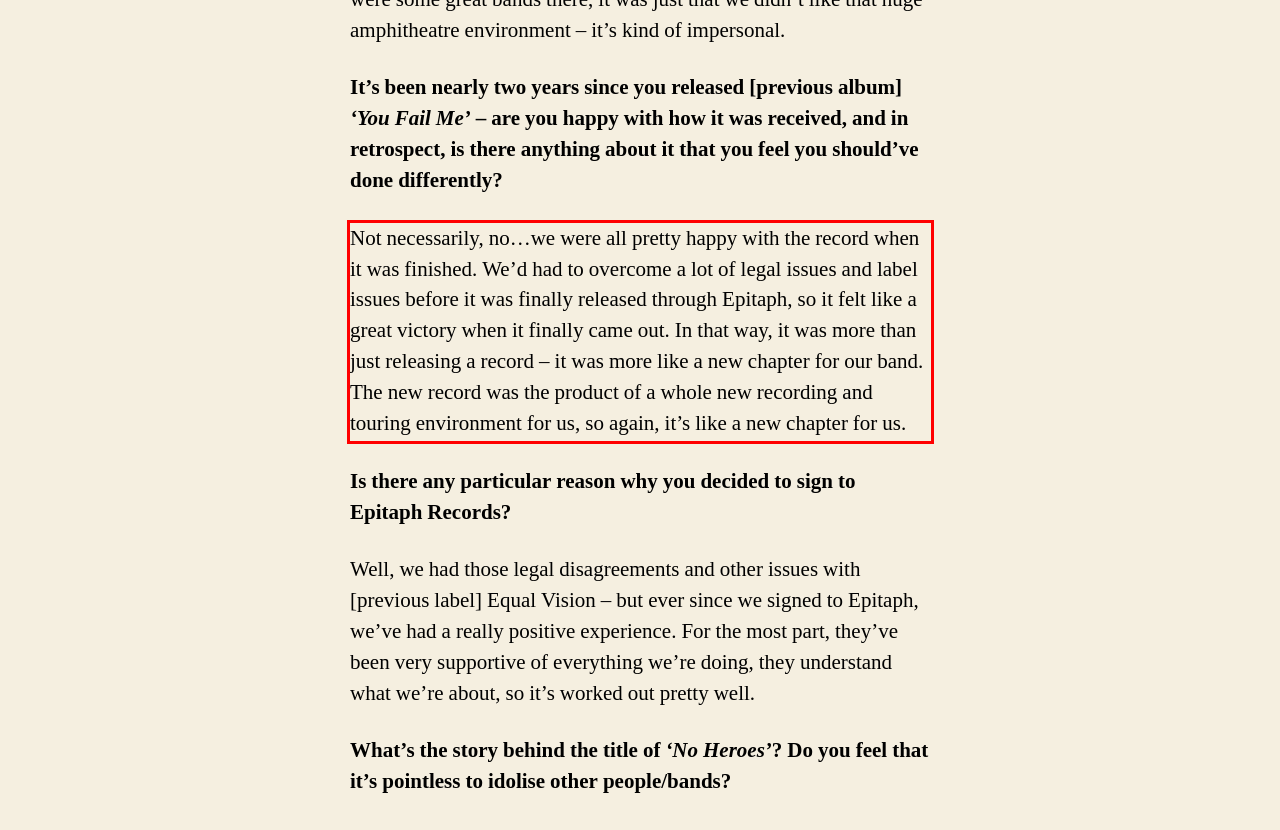Analyze the webpage screenshot and use OCR to recognize the text content in the red bounding box.

Not necessarily, no…we were all pretty happy with the record when it was finished. We’d had to overcome a lot of legal issues and label issues before it was finally released through Epitaph, so it felt like a great victory when it finally came out. In that way, it was more than just releasing a record – it was more like a new chapter for our band. The new record was the product of a whole new recording and touring environment for us, so again, it’s like a new chapter for us.